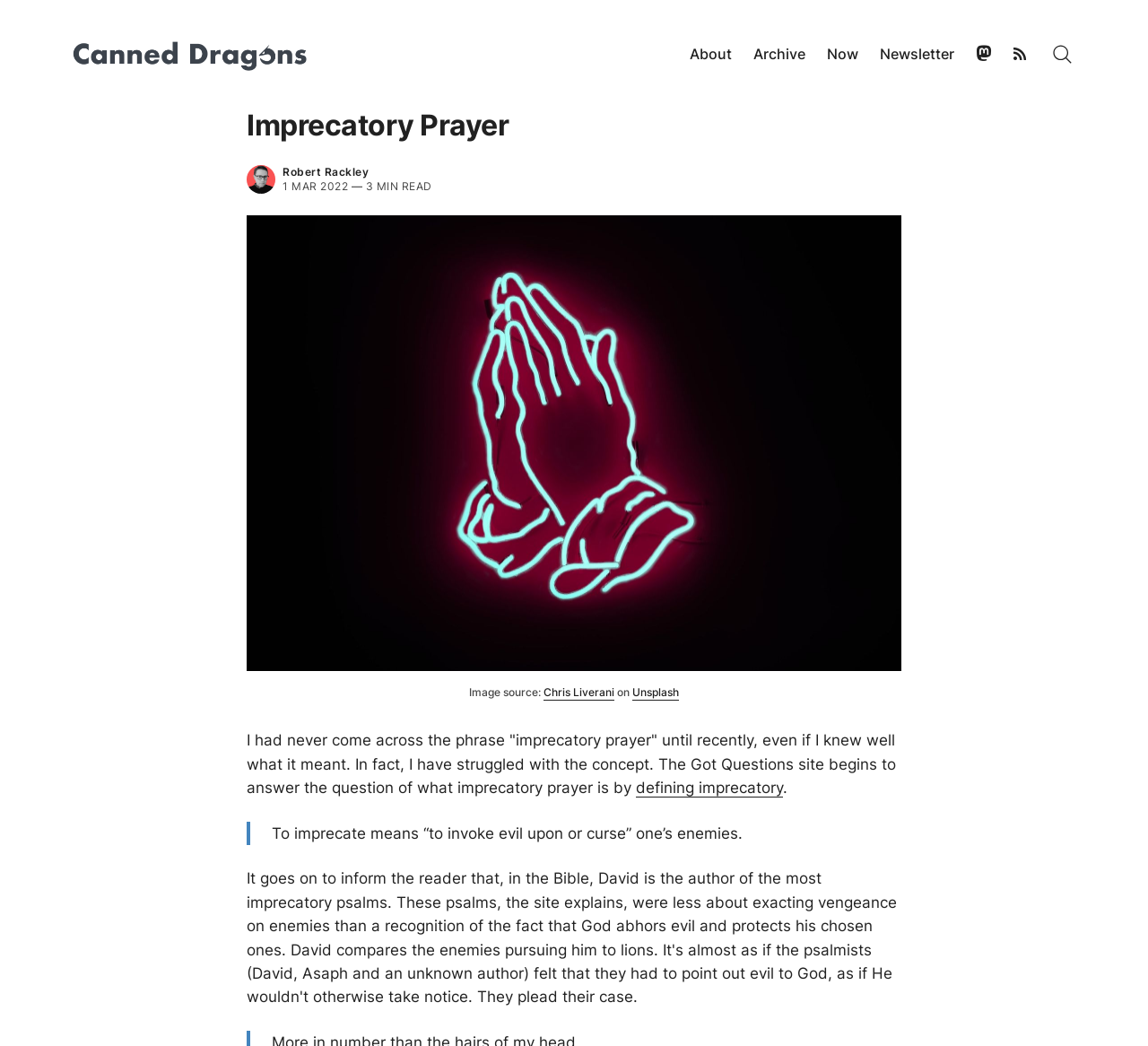What is the source of the image?
Answer with a single word or phrase, using the screenshot for reference.

Chris Liverani on Unsplash